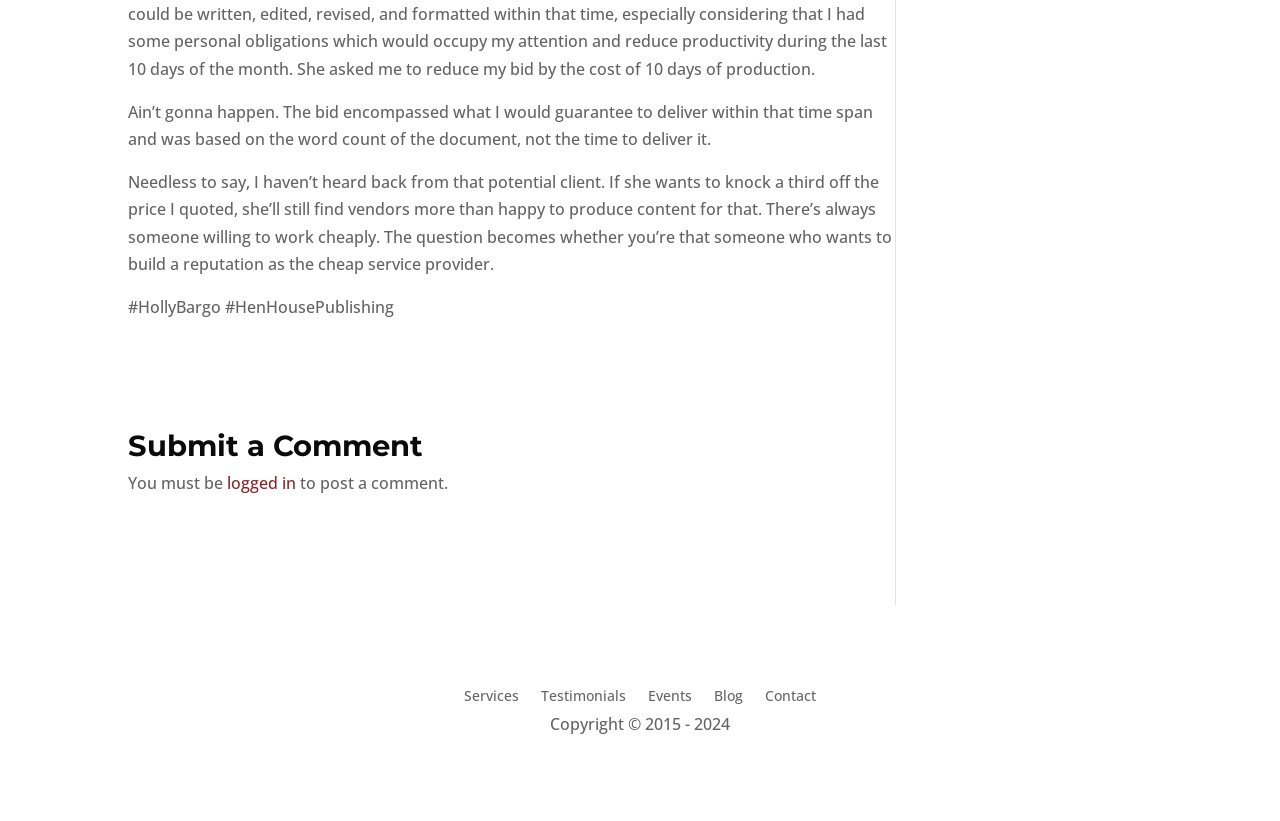Using the information in the image, give a comprehensive answer to the question: 
What is the copyright year range?

The copyright information at the bottom of the page states 'Copyright © 2015 - 2024', which indicates that the copyright year range is from 2015 to 2024.